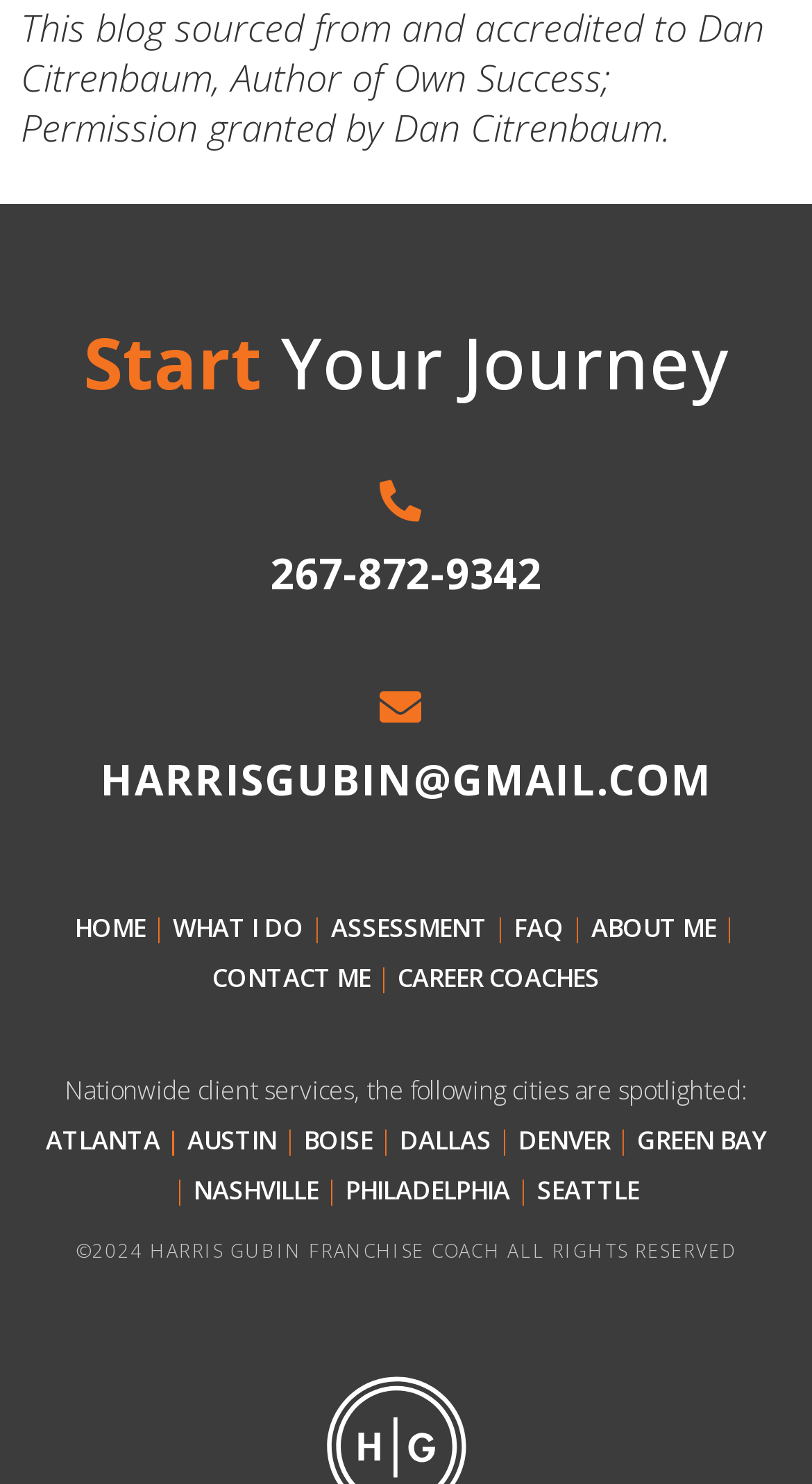Please identify the bounding box coordinates of the area that needs to be clicked to fulfill the following instruction: "Learn about the author."

[0.728, 0.613, 0.882, 0.637]